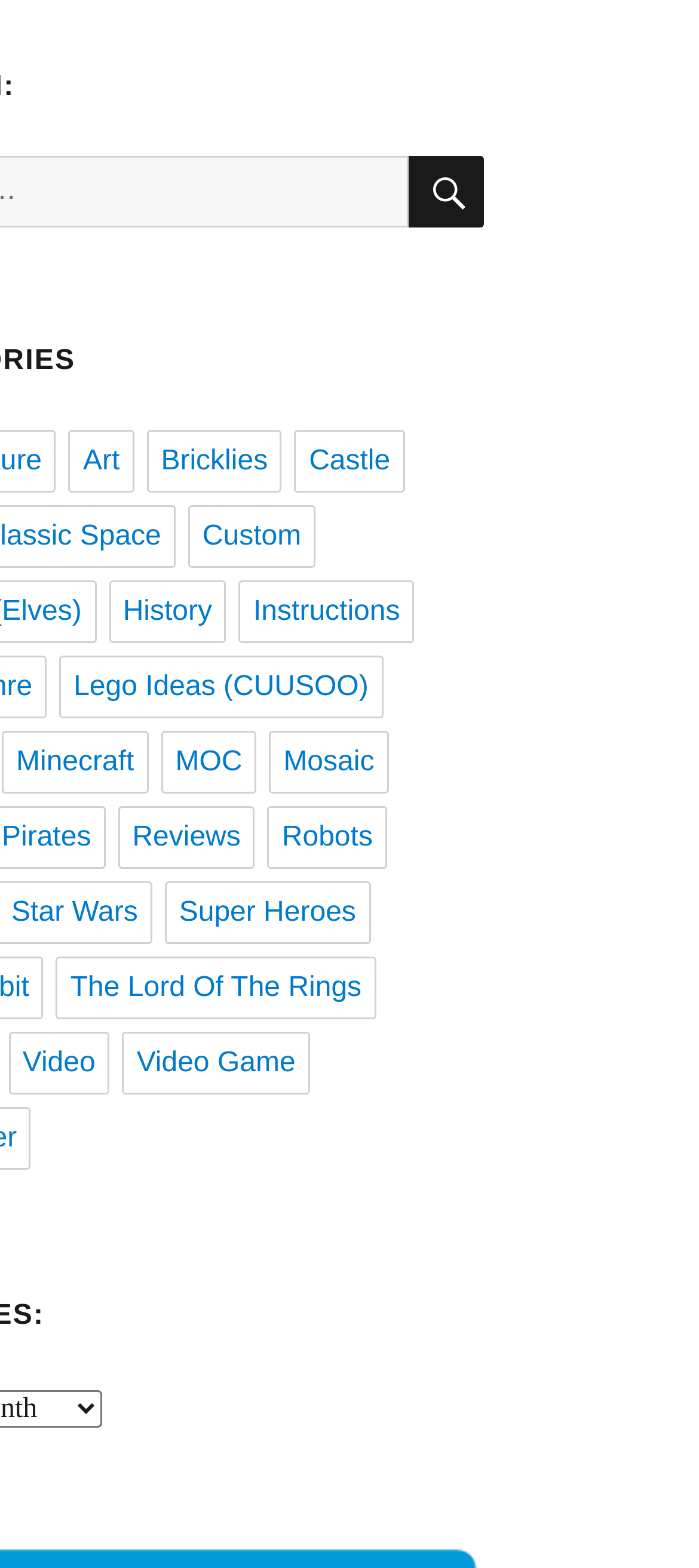Find the bounding box coordinates of the element you need to click on to perform this action: 'Go to Art page'. The coordinates should be represented by four float values between 0 and 1, in the format [left, top, right, bottom].

[0.098, 0.274, 0.192, 0.314]